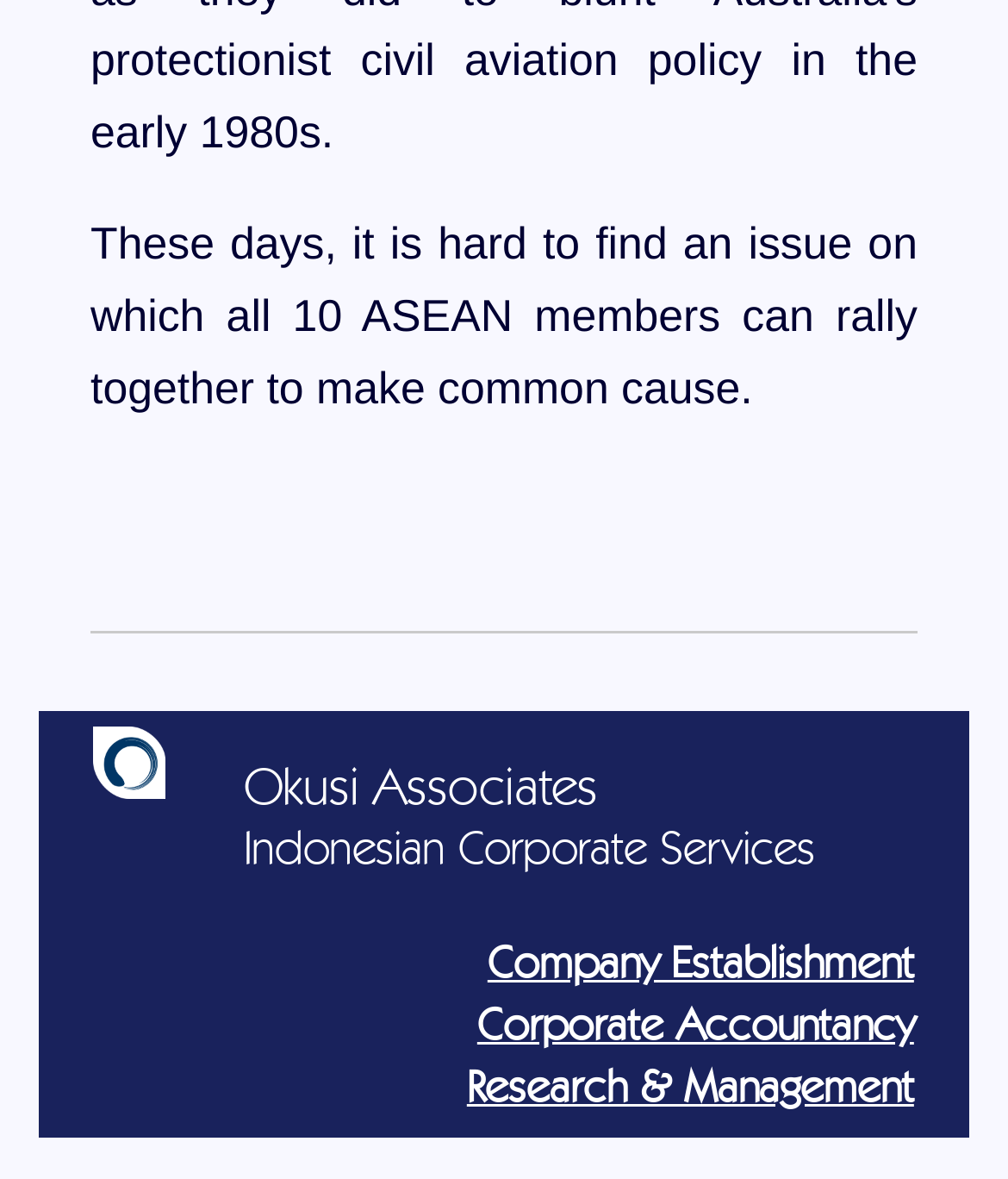What is the company name?
Look at the screenshot and give a one-word or phrase answer.

Okusi Associates